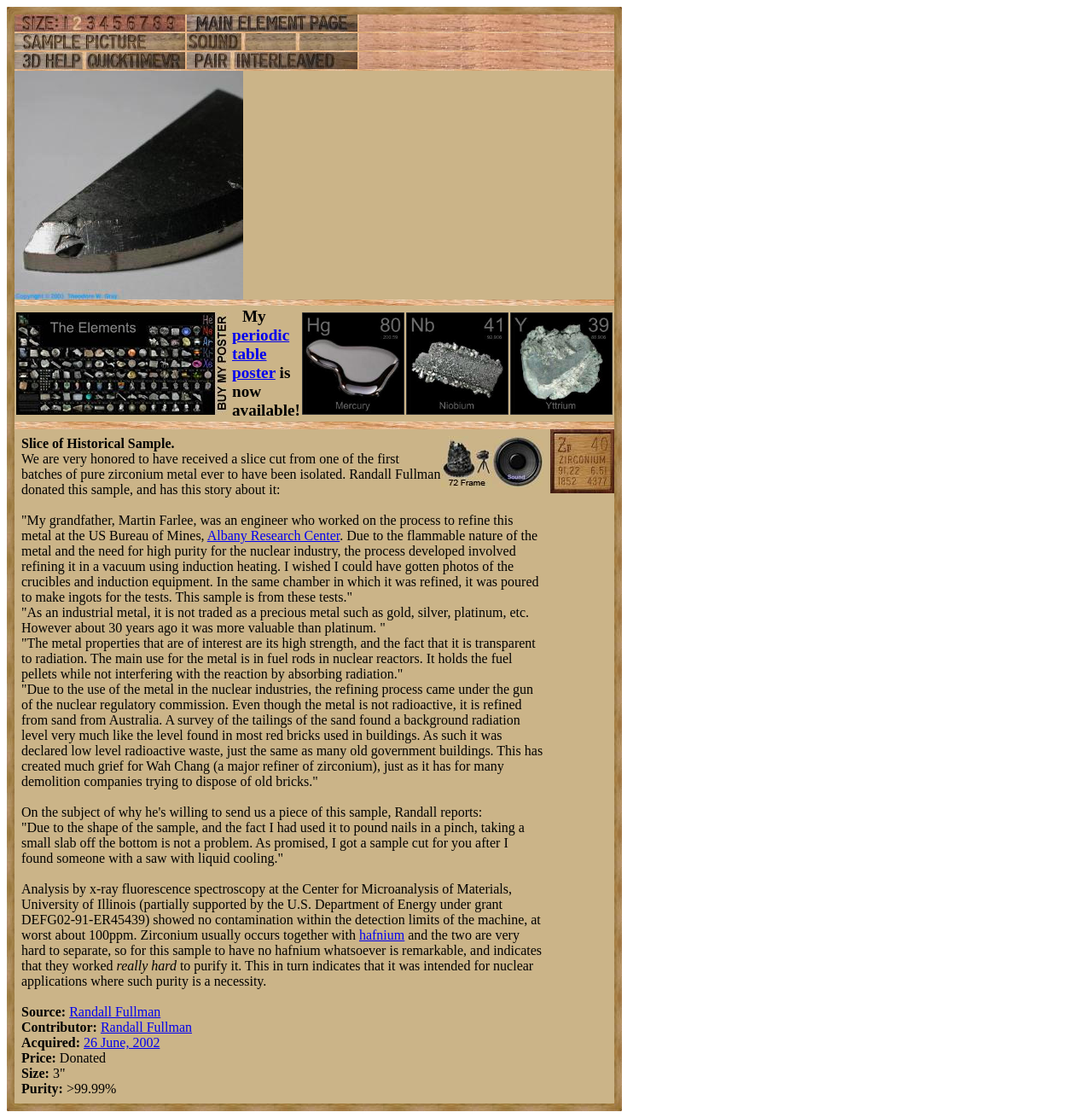Using the description: "Randall Fullman", determine the UI element's bounding box coordinates. Ensure the coordinates are in the format of four float numbers between 0 and 1, i.e., [left, top, right, bottom].

[0.092, 0.912, 0.176, 0.925]